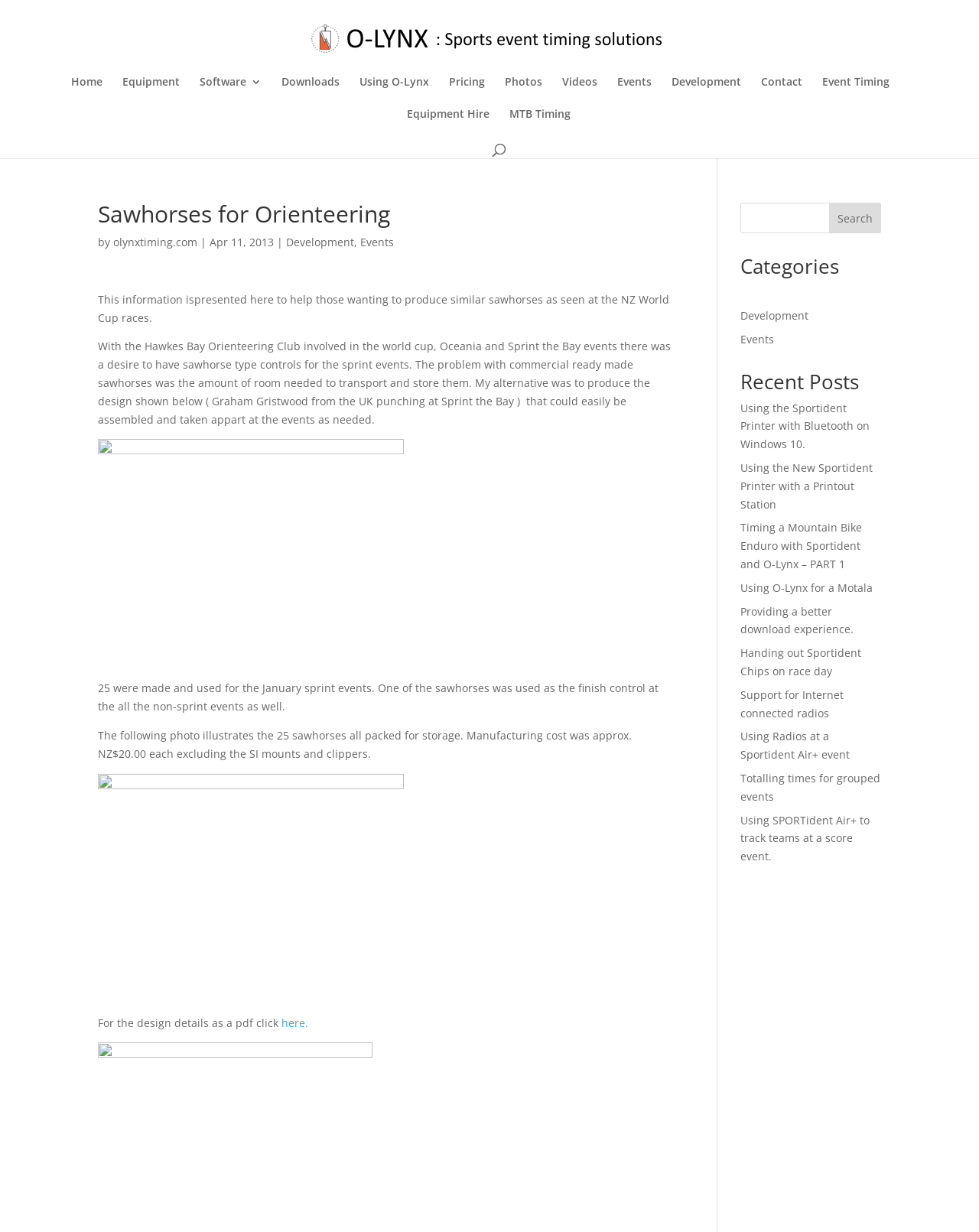For the element described, predict the bounding box coordinates as (top-left x, top-left y, bottom-right x, bottom-right y). All values should be between 0 and 1. Element description: Totalling times for grouped events

[0.756, 0.626, 0.899, 0.652]